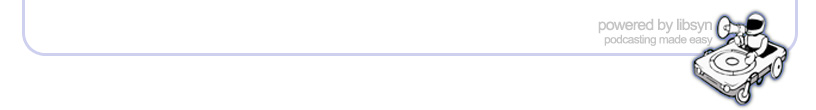Provide an in-depth description of the image you see.

The image features a stylized graphic showcasing the logo of Libsyn, a platform dedicated to podcasting, with the tagline "podcasting made easy." The design includes an illustration of a cartoon character operating a vintage turntable, symbolizing the creative and engaging aspects of podcast broadcasting. The overall design is minimalistic, set against a clean background, which emphasizes the brand's focus on simplicity and accessibility for content creators. The Libsyn logo is positioned prominently, reflecting its role as a leader in the podcasting industry.